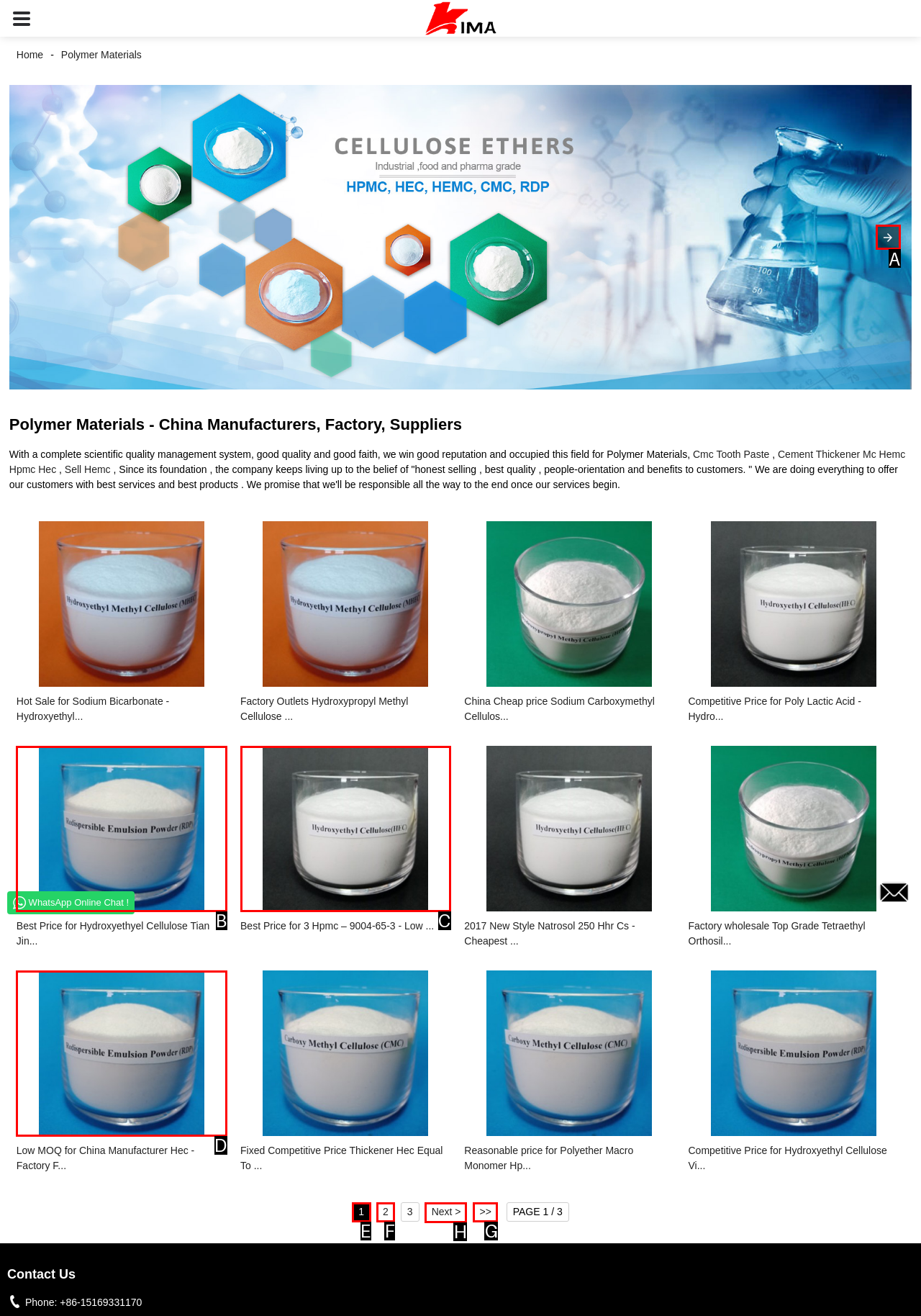From the given options, choose the one to complete the task: Click the 'Next >' link
Indicate the letter of the correct option.

H